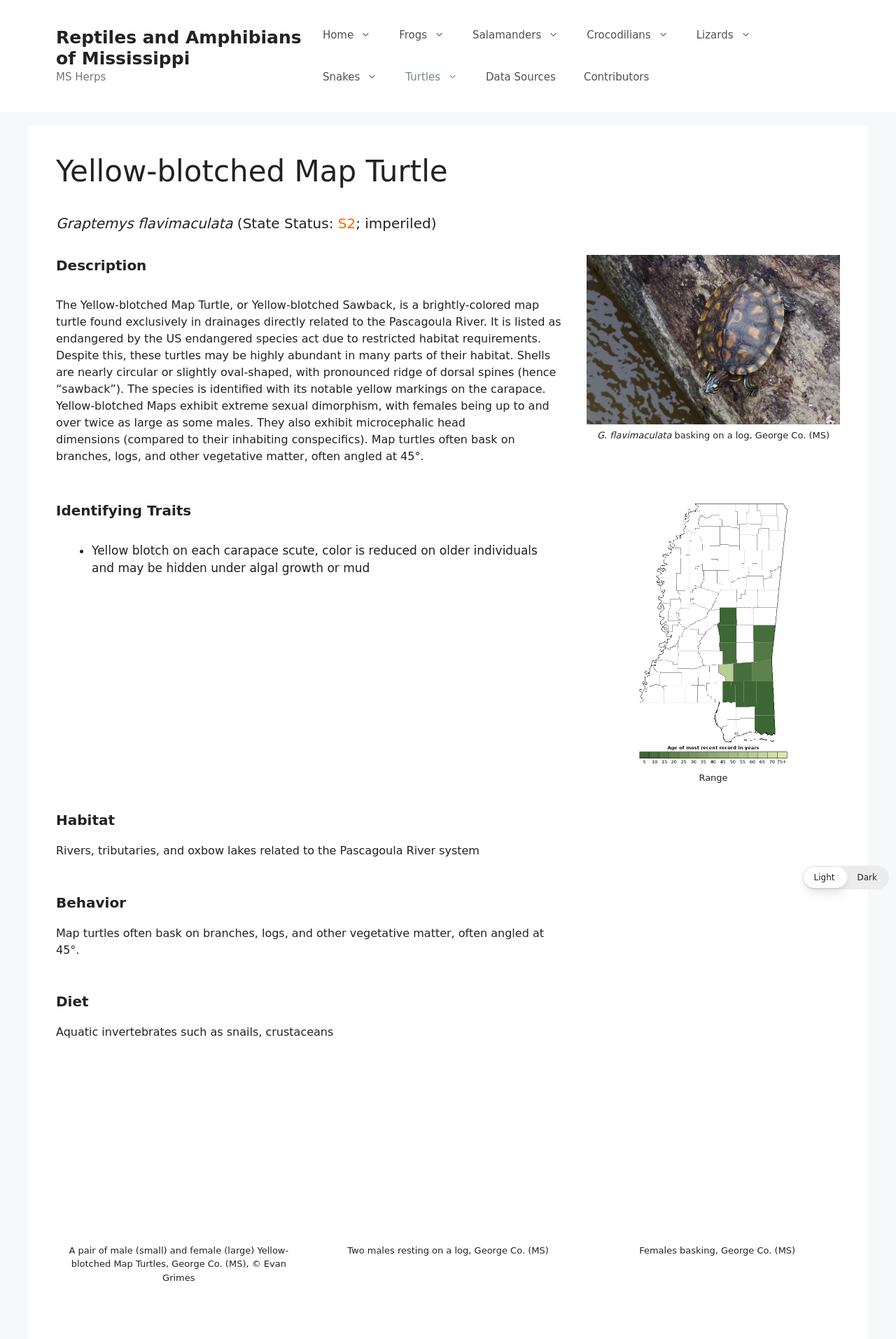What is the state status of the Yellow-blotched Map Turtle?
Look at the image and respond with a single word or a short phrase.

S2; imperiled